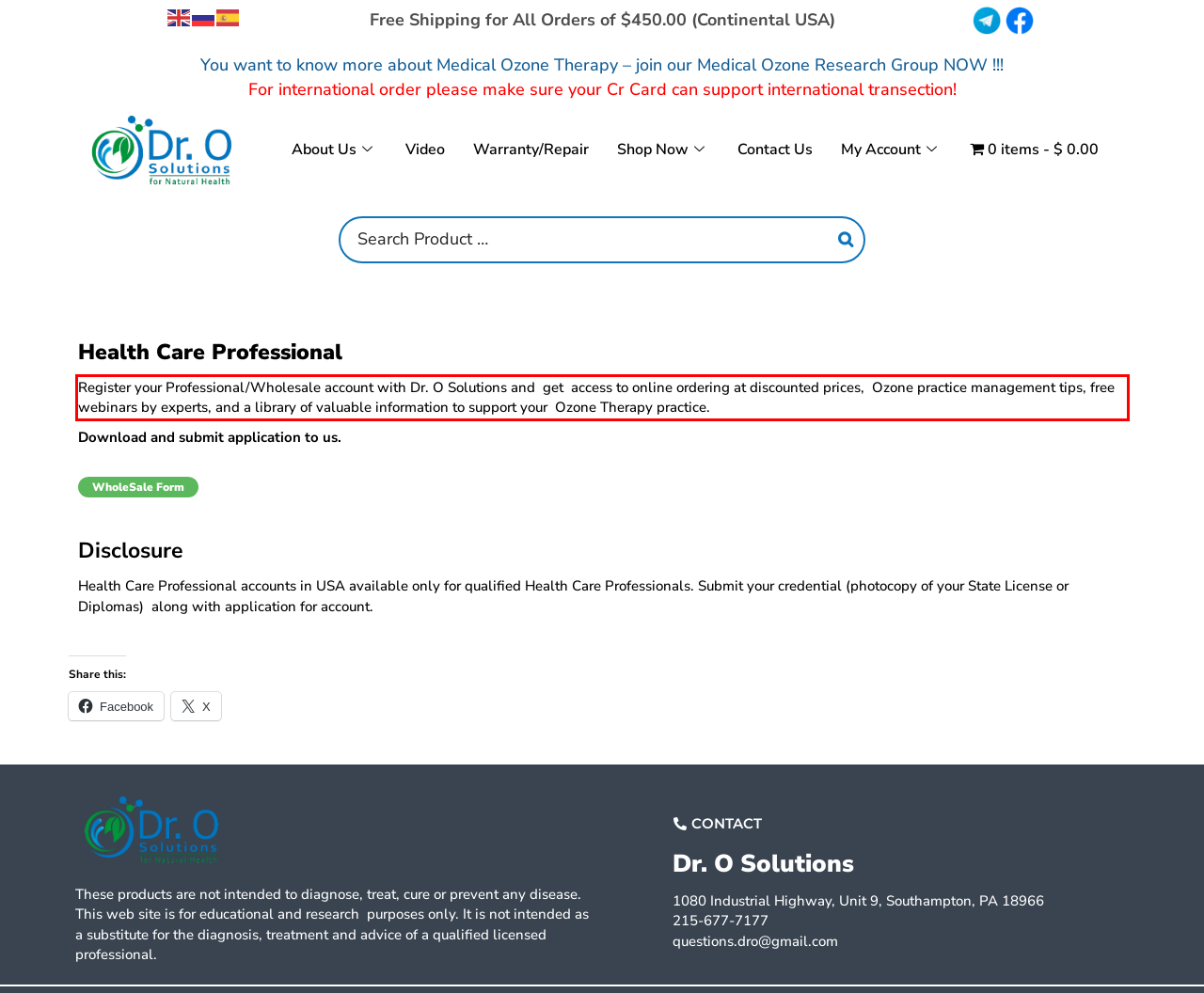You have a screenshot of a webpage with a UI element highlighted by a red bounding box. Use OCR to obtain the text within this highlighted area.

Register your Professional/Wholesale account with Dr. O Solutions and get access to online ordering at discounted prices, Ozone practice management tips, free webinars by experts, and a library of valuable information to support your Ozone Therapy practice.